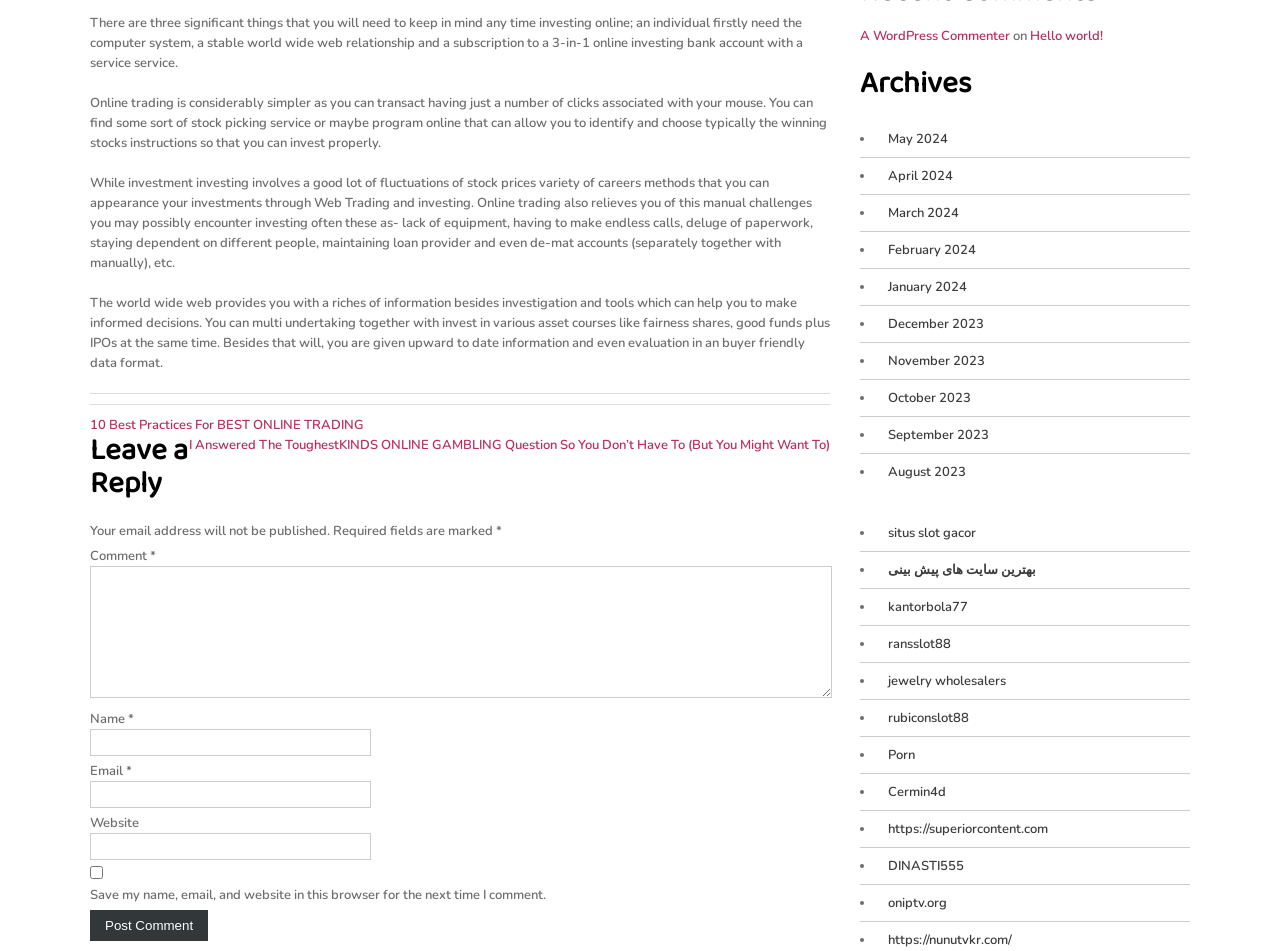Can you find the bounding box coordinates for the UI element given this description: "parent_node: Name * name="author""? Provide the coordinates as four float numbers between 0 and 1: [left, top, right, bottom].

[0.07, 0.767, 0.29, 0.795]